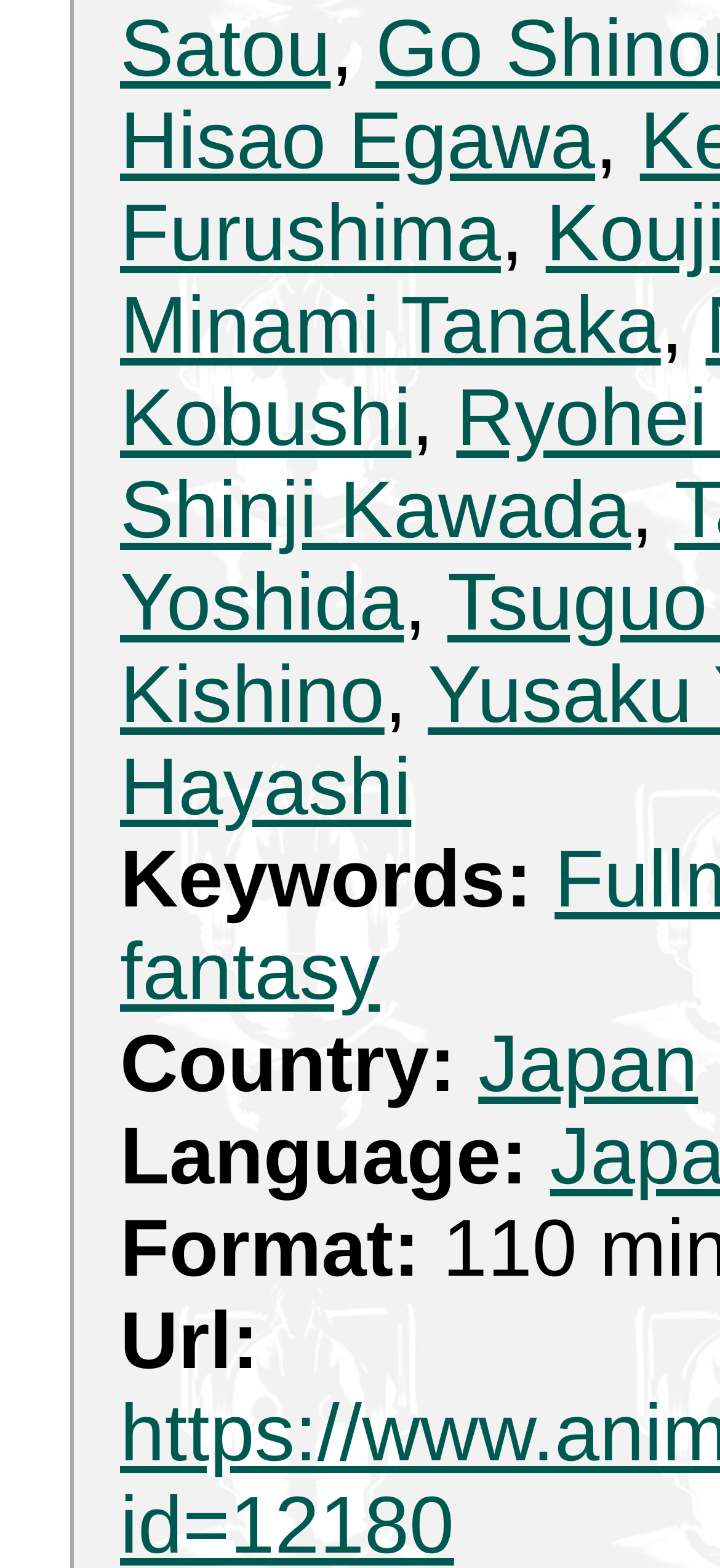Locate the UI element described by Minami Tanaka in the provided webpage screenshot. Return the bounding box coordinates in the format (top-left x, top-left y, bottom-right x, bottom-right y), ensuring all values are between 0 and 1.

[0.167, 0.179, 0.918, 0.237]